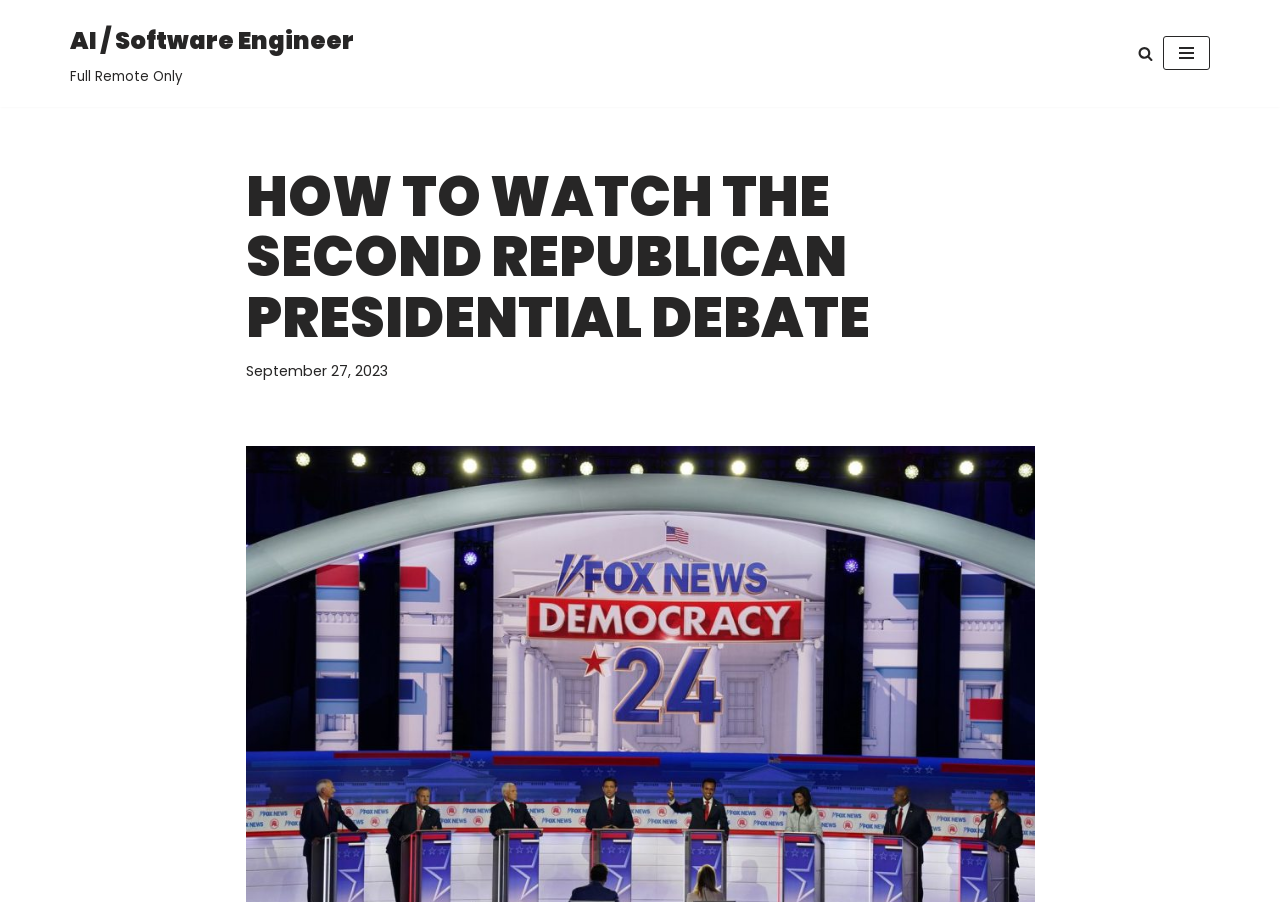Bounding box coordinates are specified in the format (top-left x, top-left y, bottom-right x, bottom-right y). All values are floating point numbers bounded between 0 and 1. Please provide the bounding box coordinate of the region this sentence describes: Skip to content

[0.0, 0.035, 0.023, 0.058]